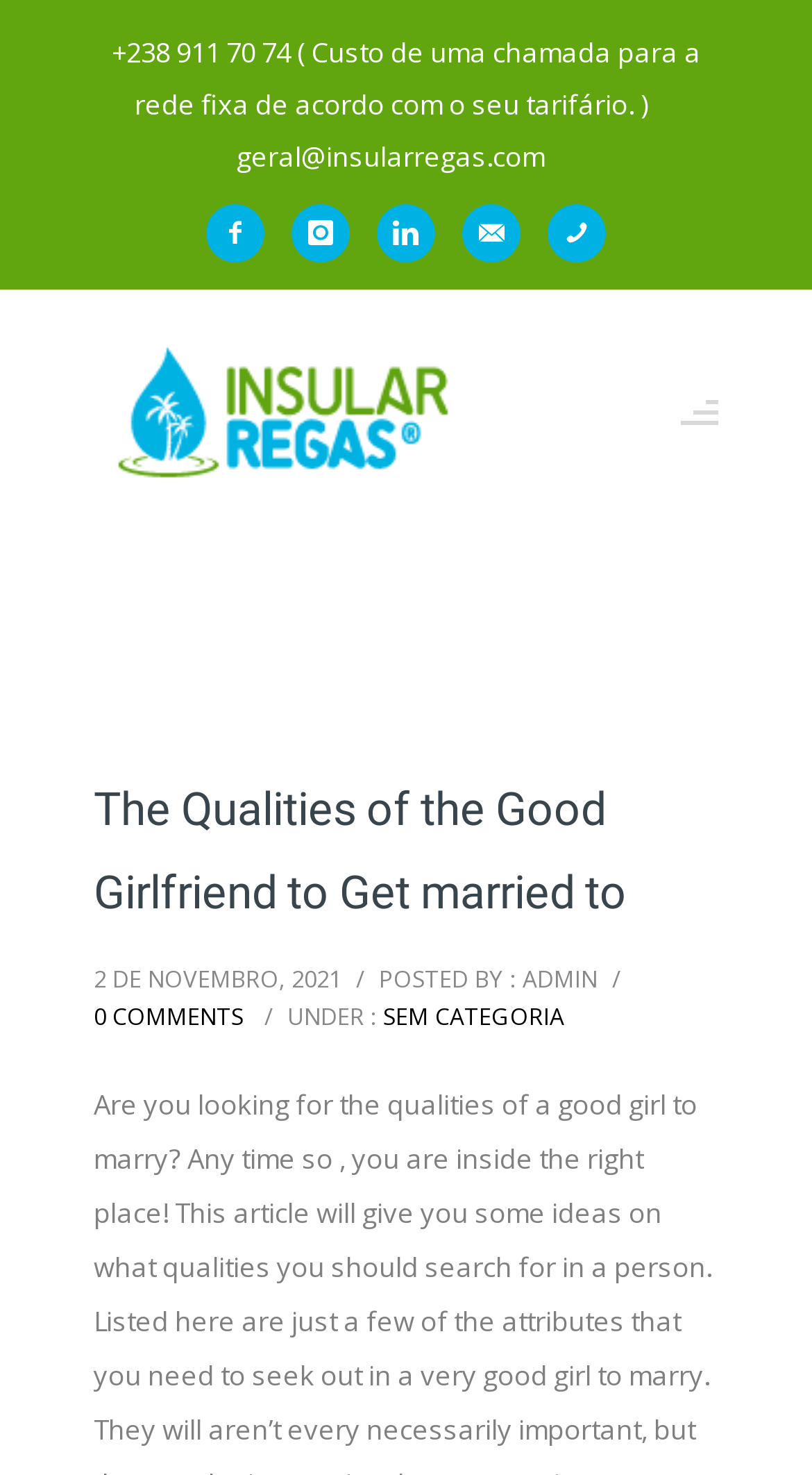Refer to the element description aria-label="icon-facebook2" and identify the corresponding bounding box in the screenshot. Format the coordinates as (top-left x, top-left y, bottom-right x, bottom-right y) with values in the range of 0 to 1.

[0.254, 0.138, 0.351, 0.178]